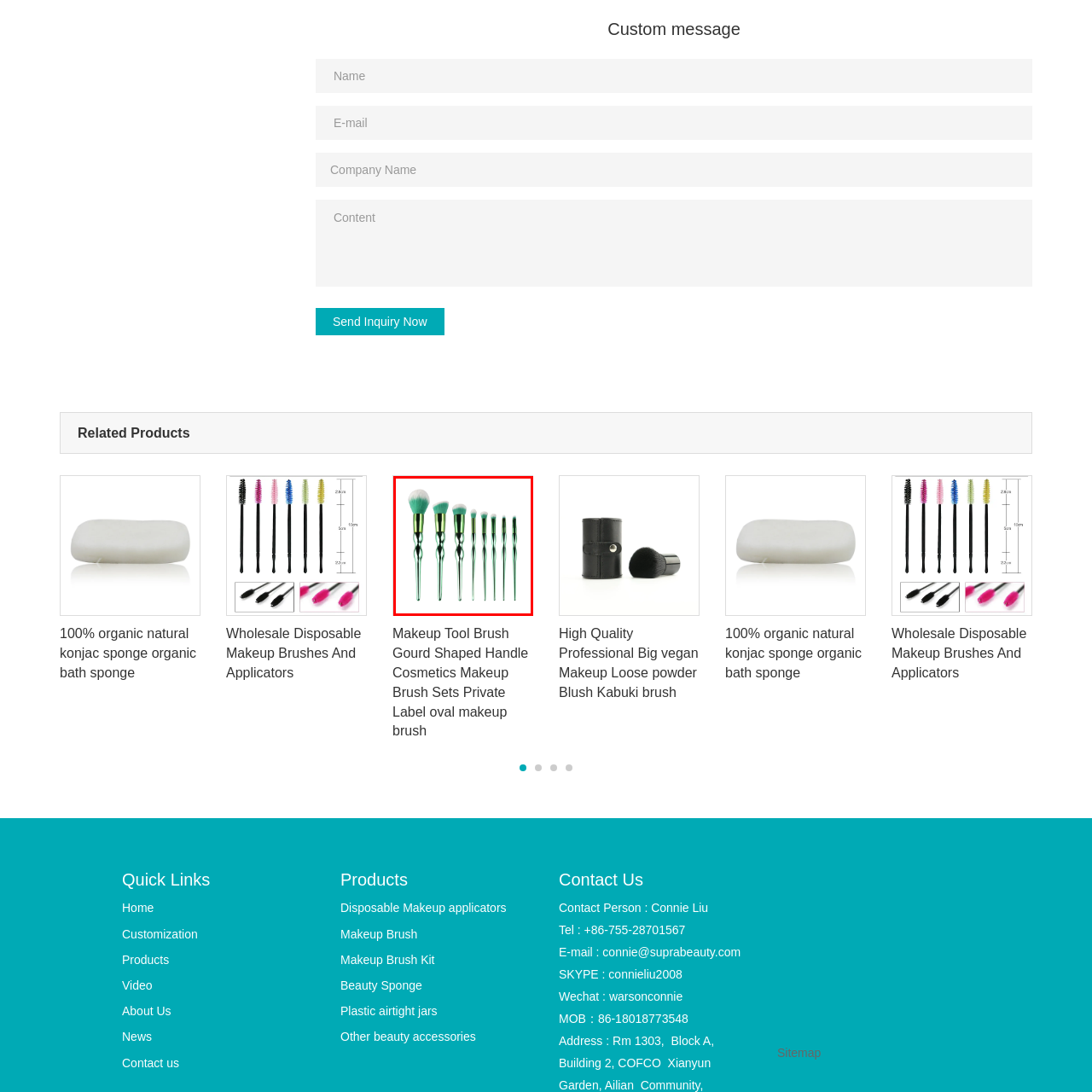Focus on the section marked by the red bounding box and reply with a single word or phrase: Who are the ideal users of this makeup brush set?

Professional makeup artists and beauty enthusiasts